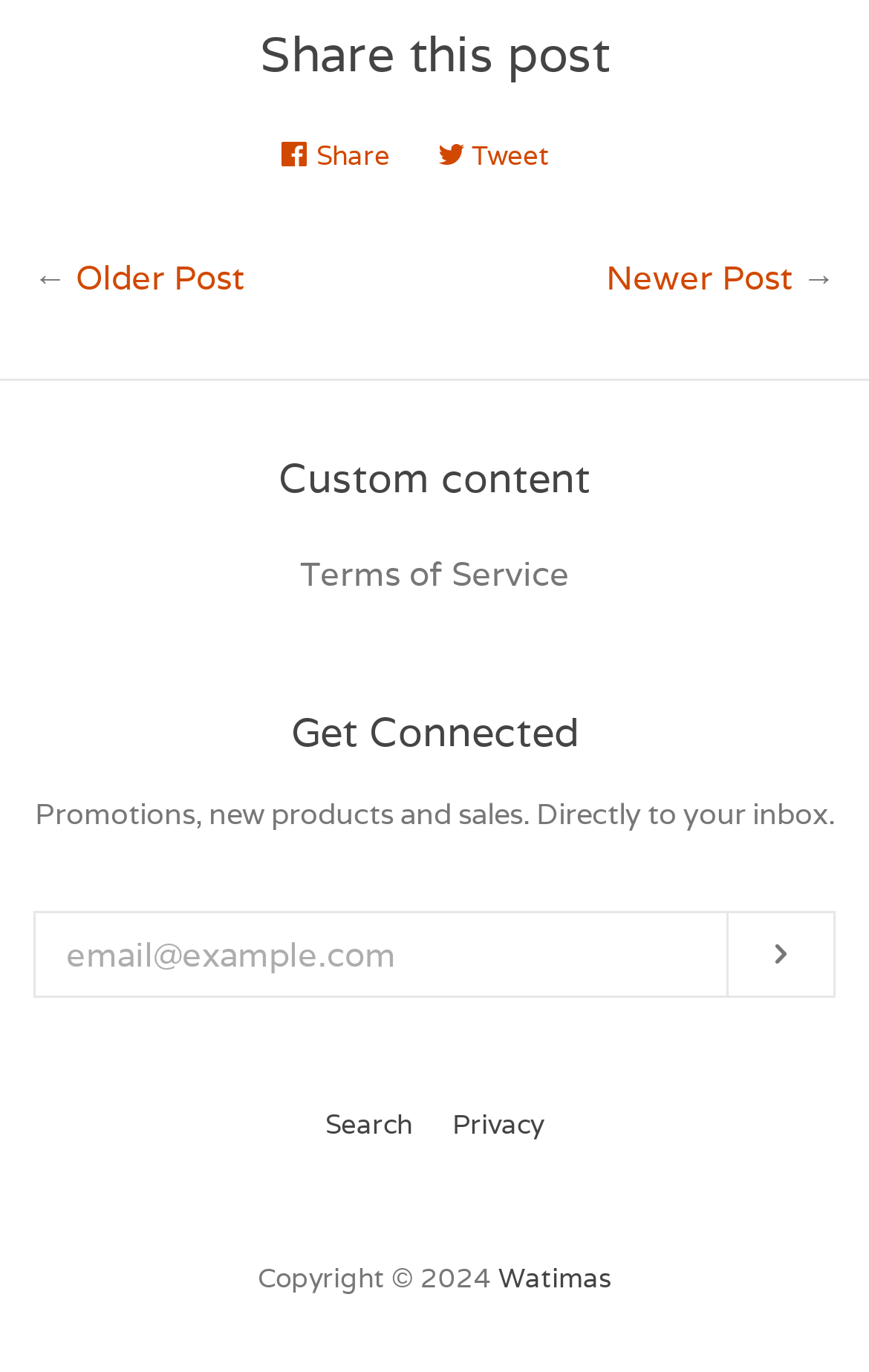Please identify the bounding box coordinates of the region to click in order to complete the task: "Search". The coordinates must be four float numbers between 0 and 1, specified as [left, top, right, bottom].

[0.374, 0.807, 0.474, 0.831]